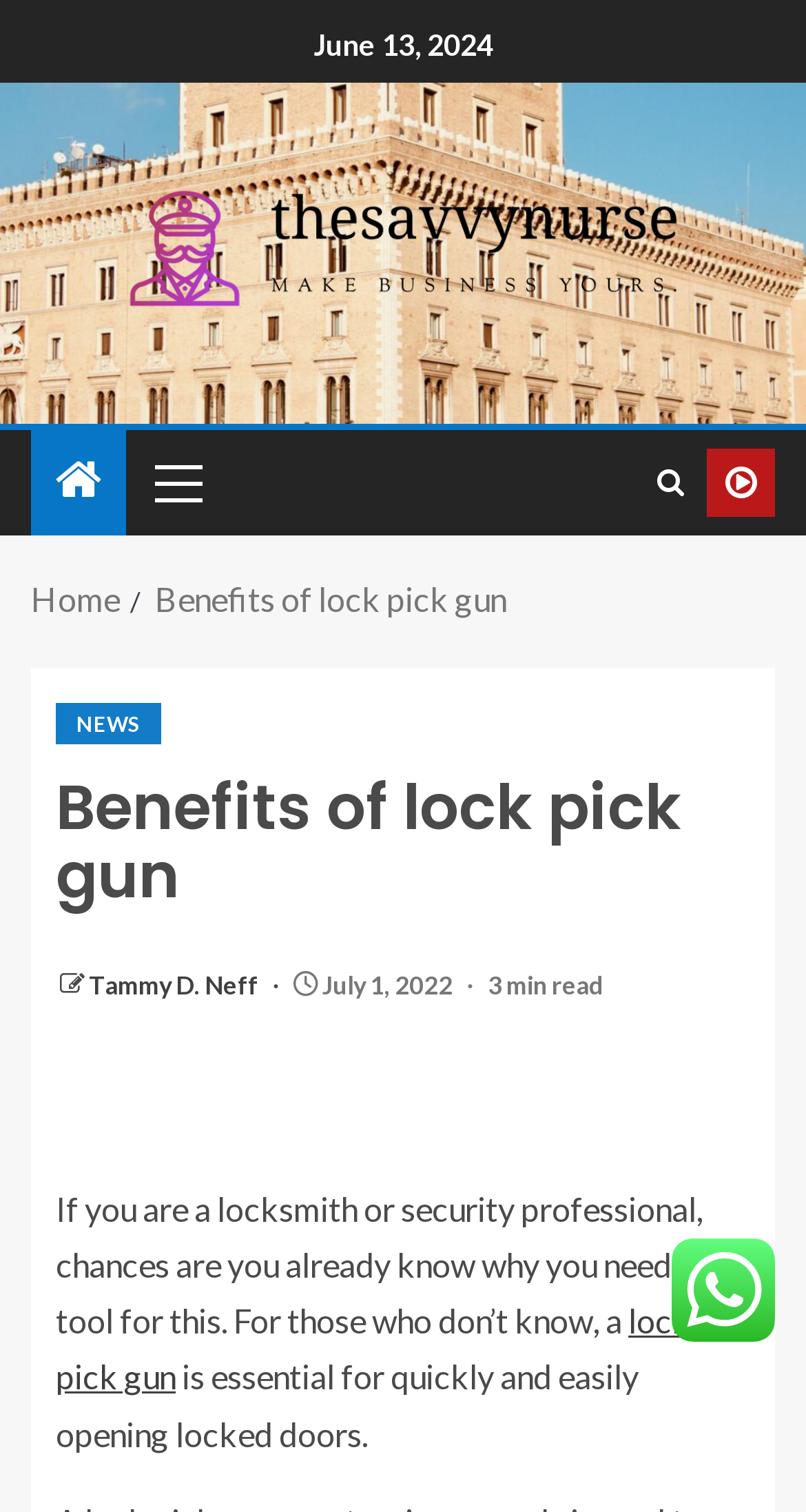Respond to the question below with a single word or phrase:
What is the purpose of a lock pick gun?

quickly and easily opening locked doors